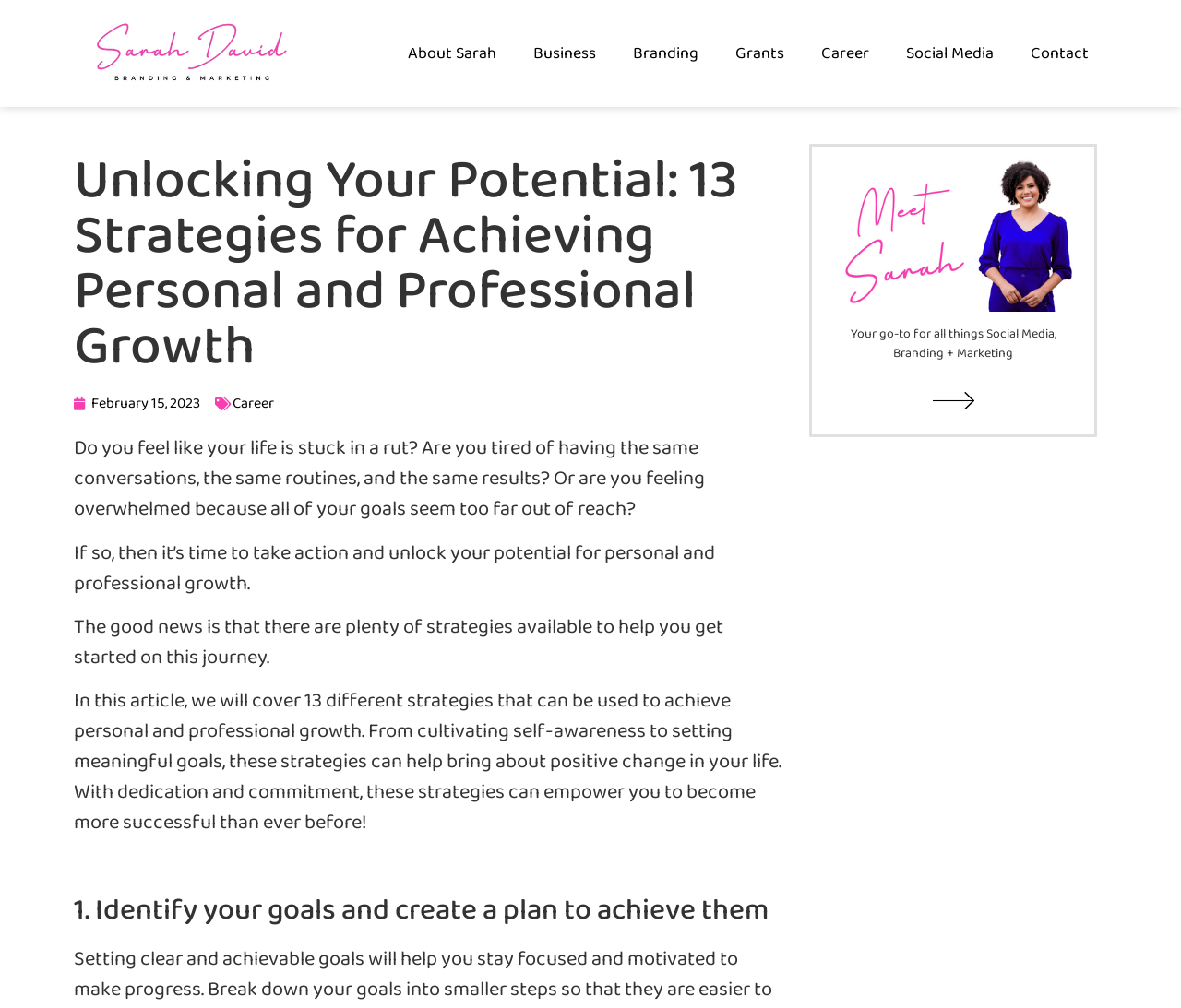Examine the image and give a thorough answer to the following question:
What is the author's expertise in?

The author's expertise is in Social Media and Branding + Marketing, which is evident from the text 'Your go-to for all things Social Media,' and 'Branding + Marketing' on the webpage.